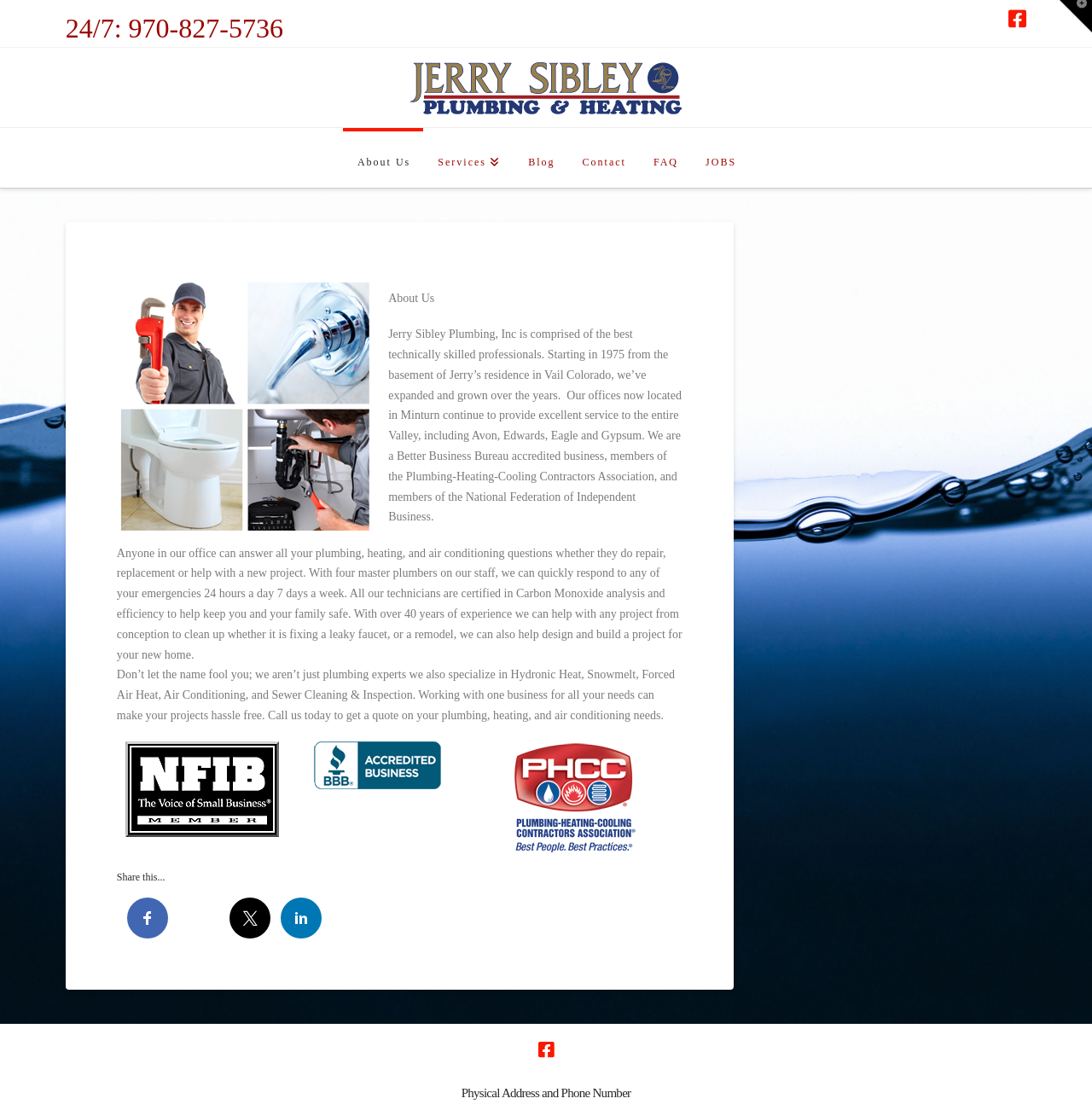Highlight the bounding box coordinates of the element that should be clicked to carry out the following instruction: "Click to share on Twitter". The coordinates must be given as four float numbers ranging from 0 to 1, i.e., [left, top, right, bottom].

None